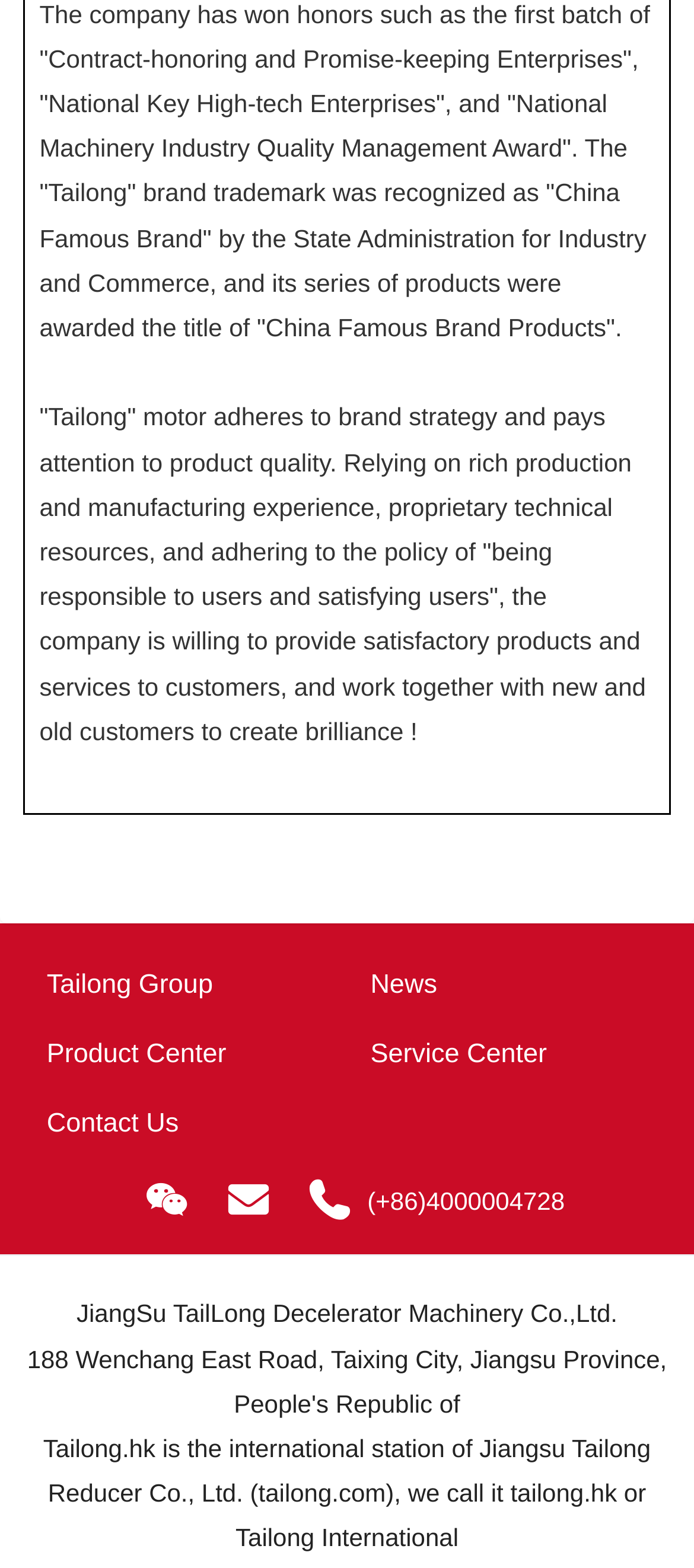Refer to the image and provide a thorough answer to this question:
What are the main sections of the website?

The main sections of the website can be identified by the heading elements with IDs 113, 114, 115, 116, and 117, which correspond to the links 'Tailong Group', 'News', 'Product Center', 'Service Center', and 'Contact Us', respectively.